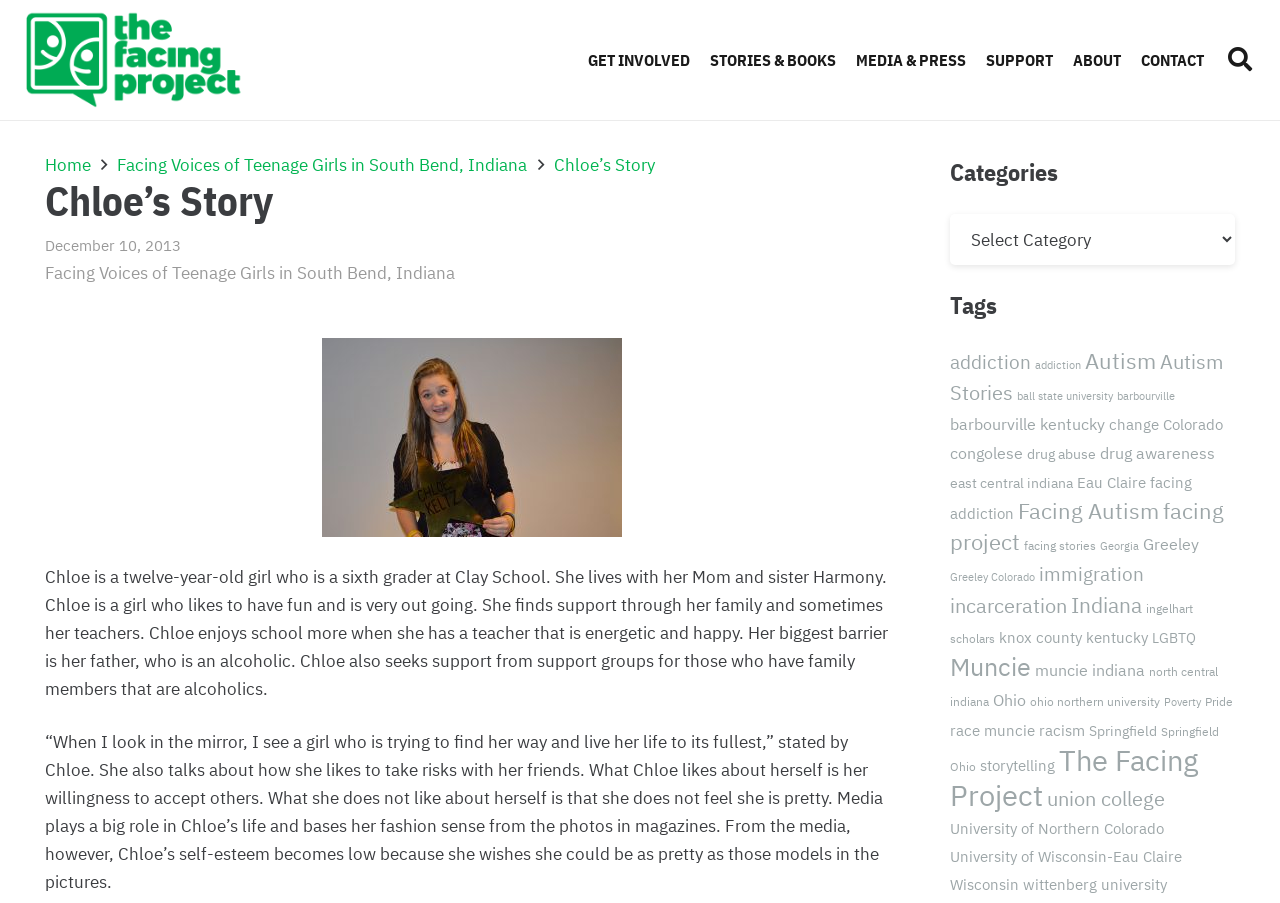Use a single word or phrase to answer the question: What is Chloe's age?

12